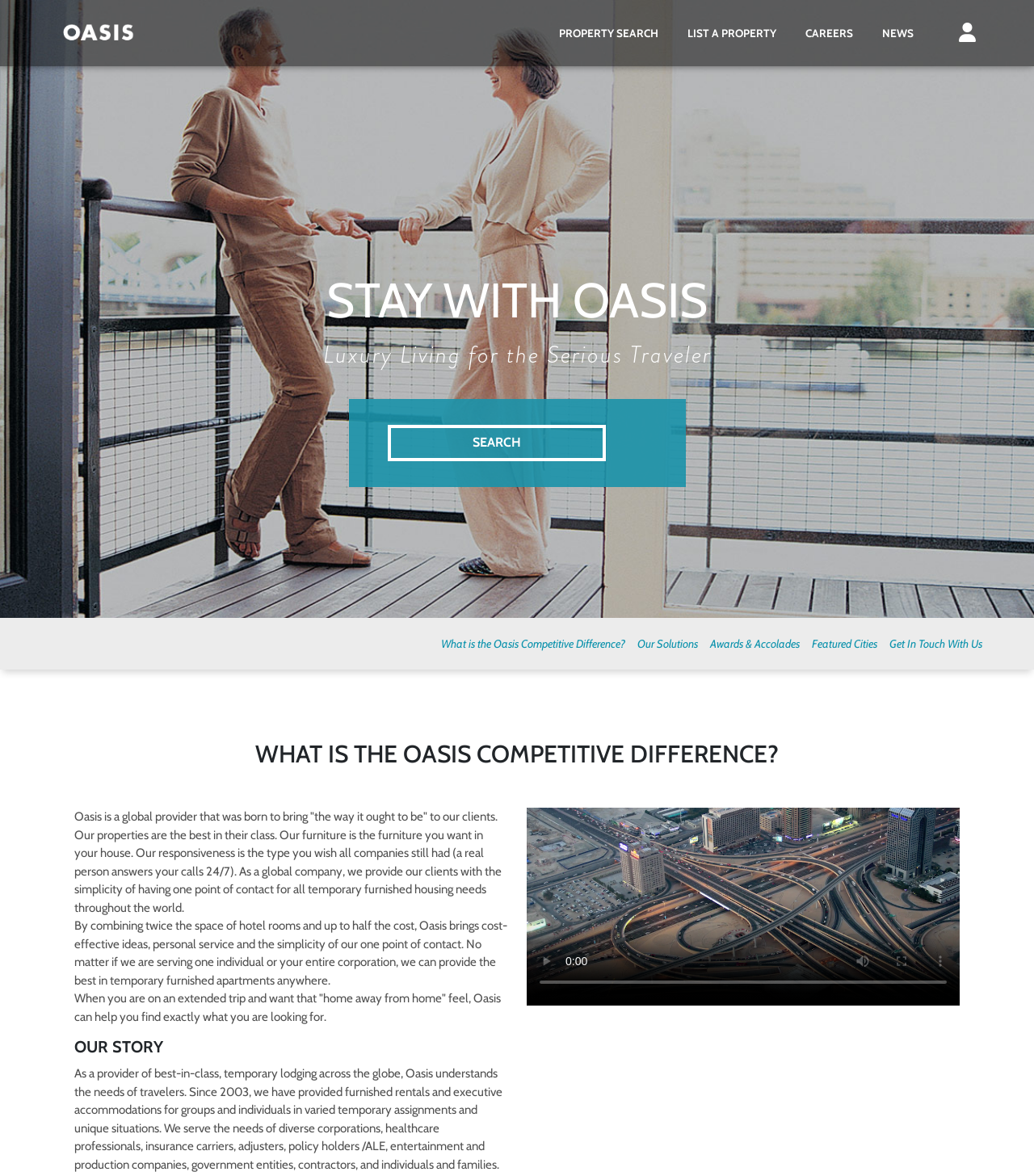Extract the bounding box for the UI element that matches this description: "Our Solutions".

[0.616, 0.541, 0.675, 0.553]